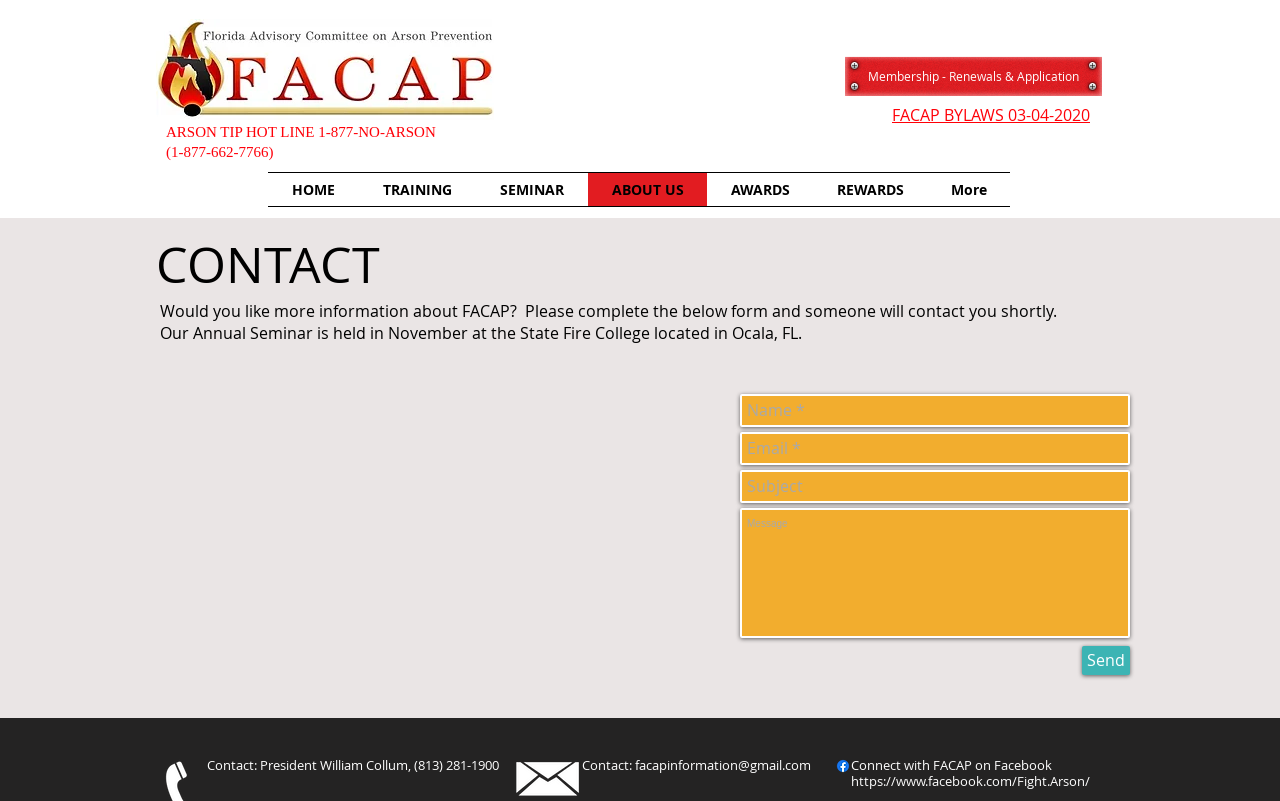Locate the bounding box coordinates of the clickable part needed for the task: "Open the 'Facebook' link".

[0.652, 0.946, 0.665, 0.966]